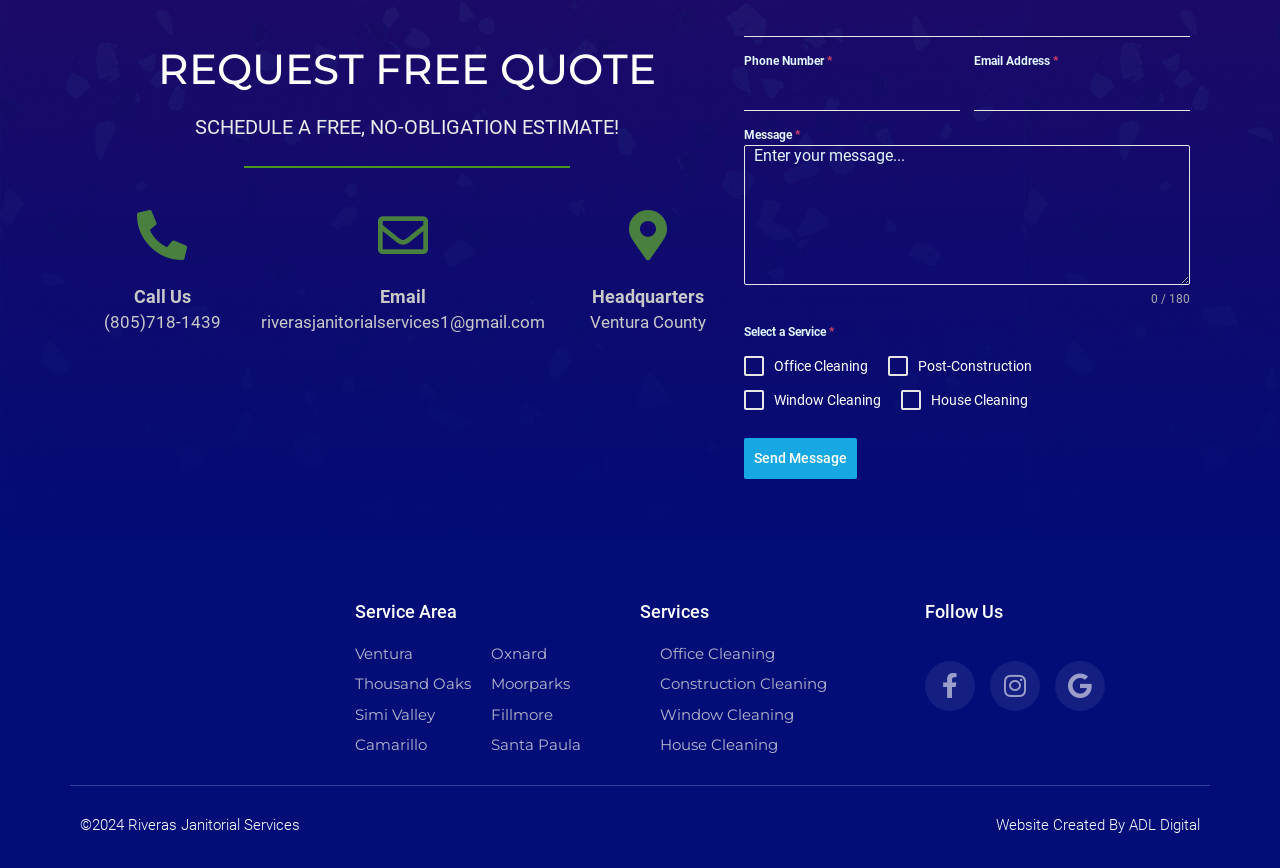What is the company's phone number?
Using the information from the image, provide a comprehensive answer to the question.

The phone number can be found in the section where the company's contact information is listed, specifically next to the 'Call Us' heading.